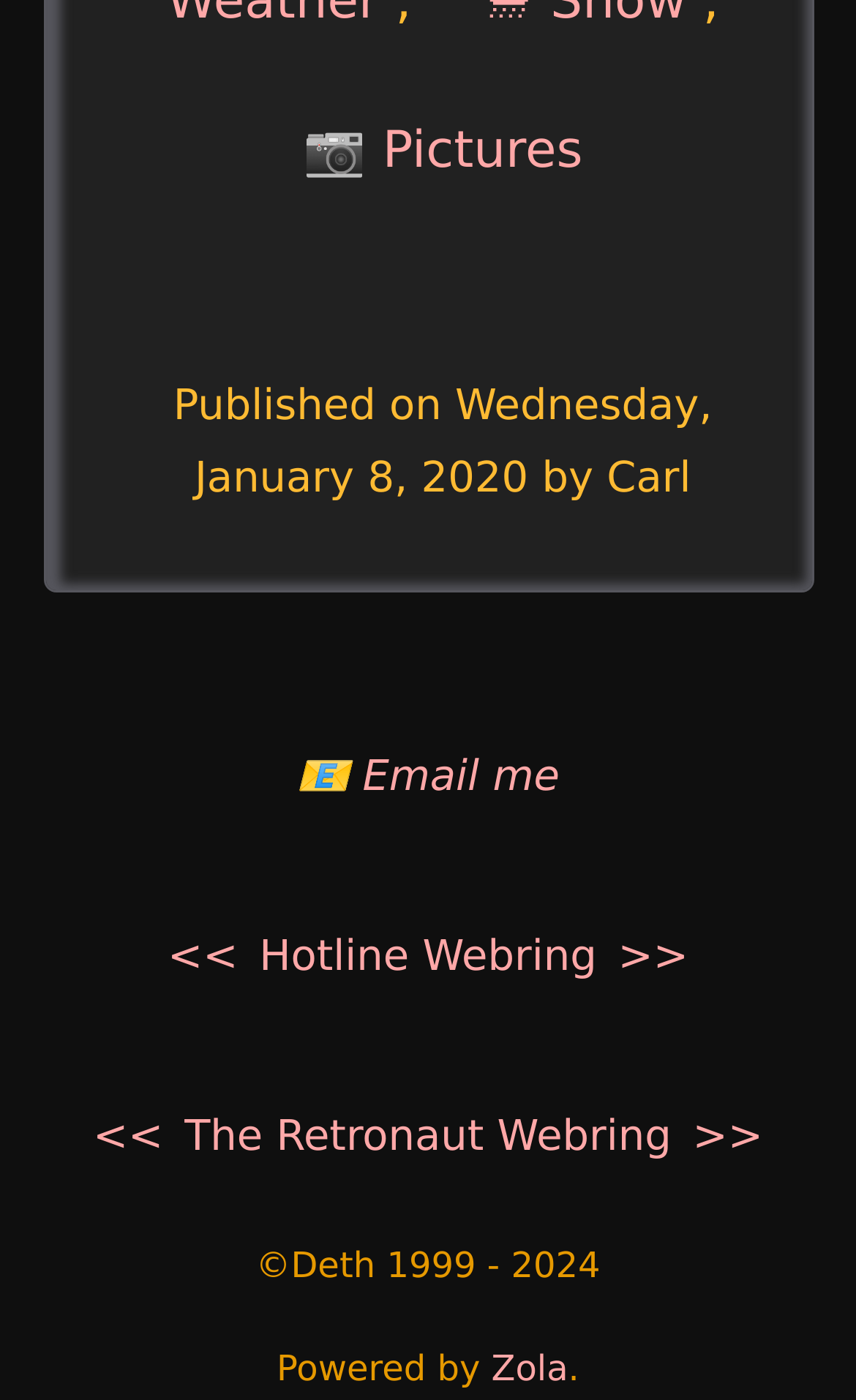Use a single word or phrase to answer the following:
What is the purpose of the link with the icon?

Pictures